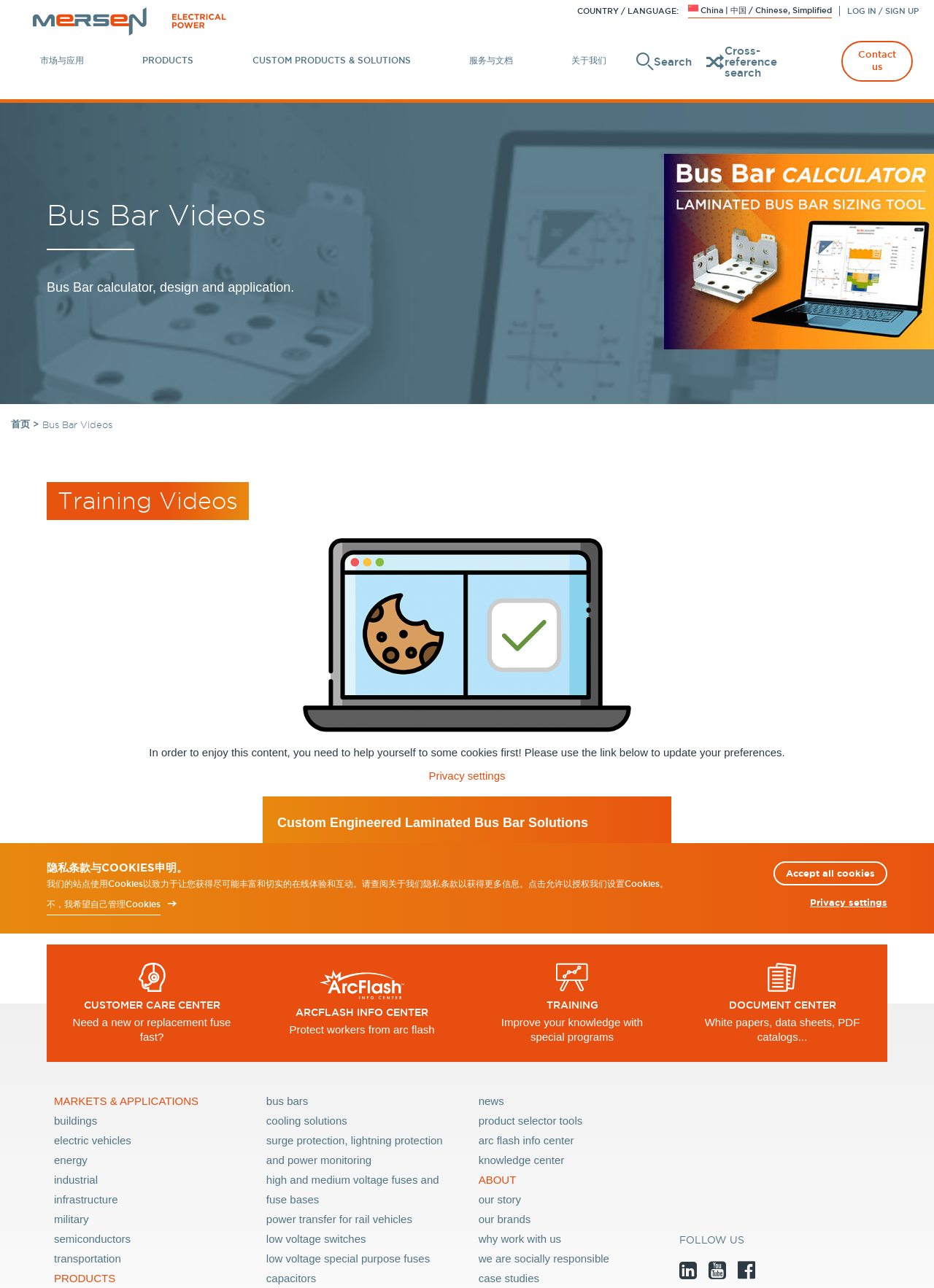Refer to the image and provide a thorough answer to this question:
What is the title of the first video in the 'Bus Bar Videos' section?

The 'Bus Bar Videos' section can be found in the middle of the webpage, and it contains several links. The first link is a heading element with the text 'Training Videos', which is likely the title of the first video.